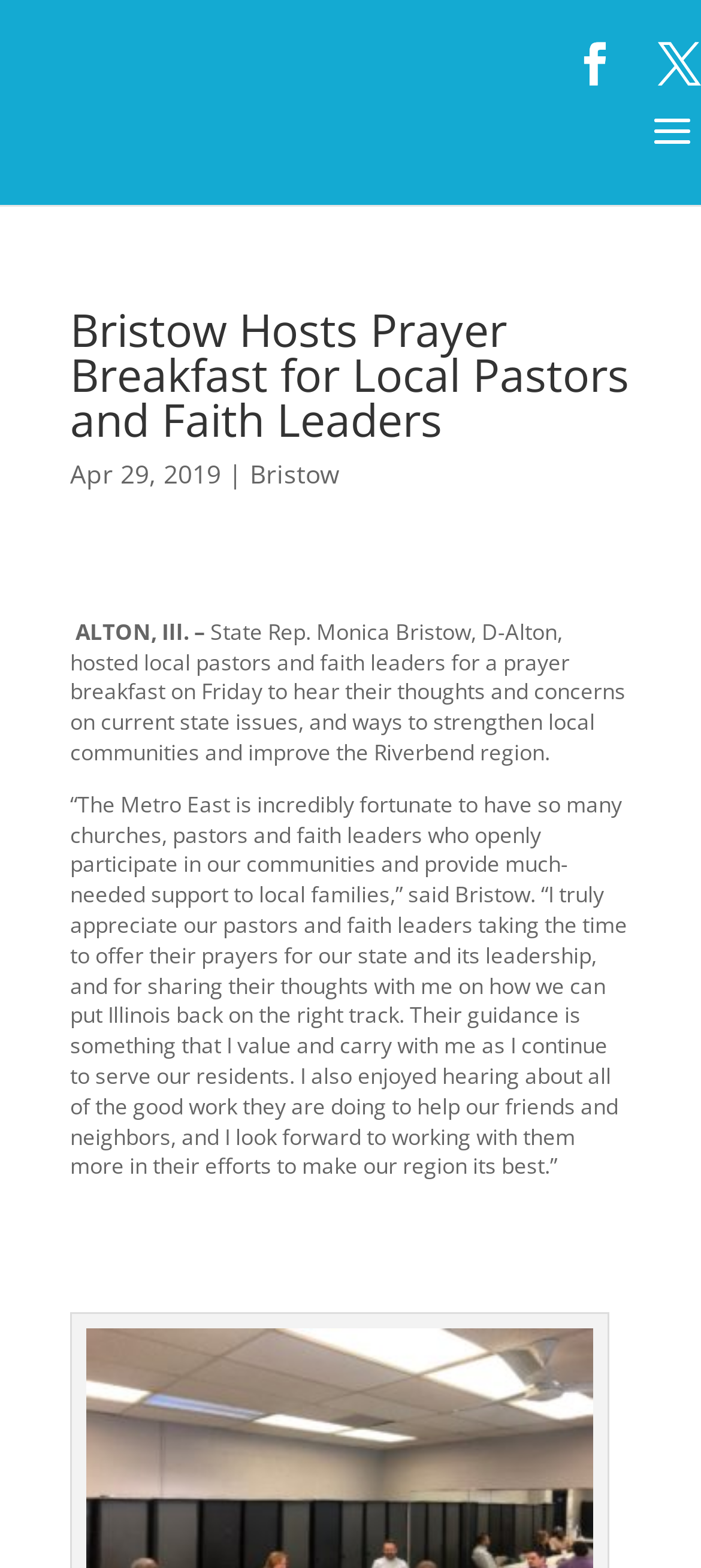Using the webpage screenshot, find the UI element described by X. Provide the bounding box coordinates in the format (top-left x, top-left y, bottom-right x, bottom-right y), ensuring all values are floating point numbers between 0 and 1.

[0.938, 0.028, 1.0, 0.055]